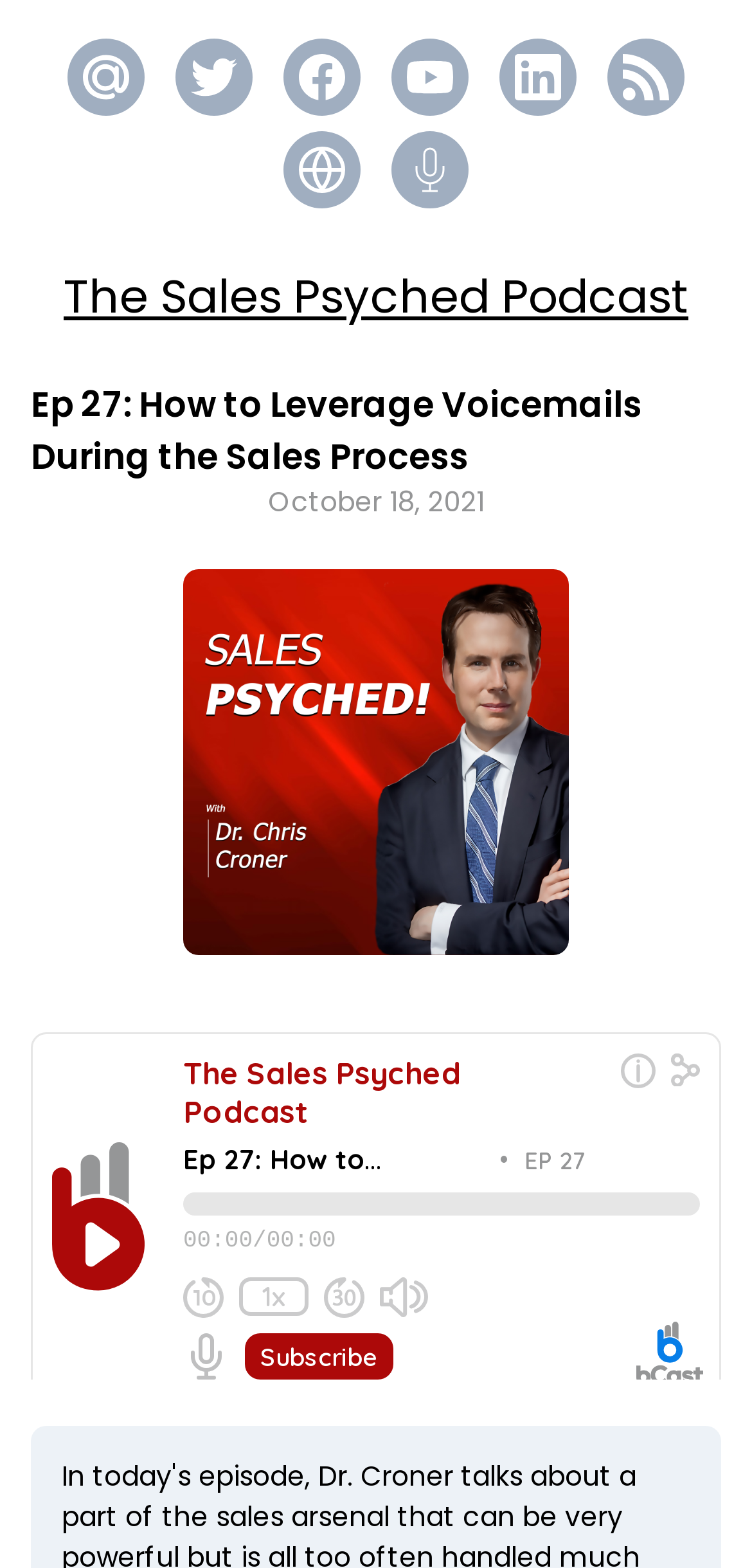Please determine the bounding box coordinates of the clickable area required to carry out the following instruction: "Record audio message". The coordinates must be four float numbers between 0 and 1, represented as [left, top, right, bottom].

[0.541, 0.094, 0.603, 0.123]